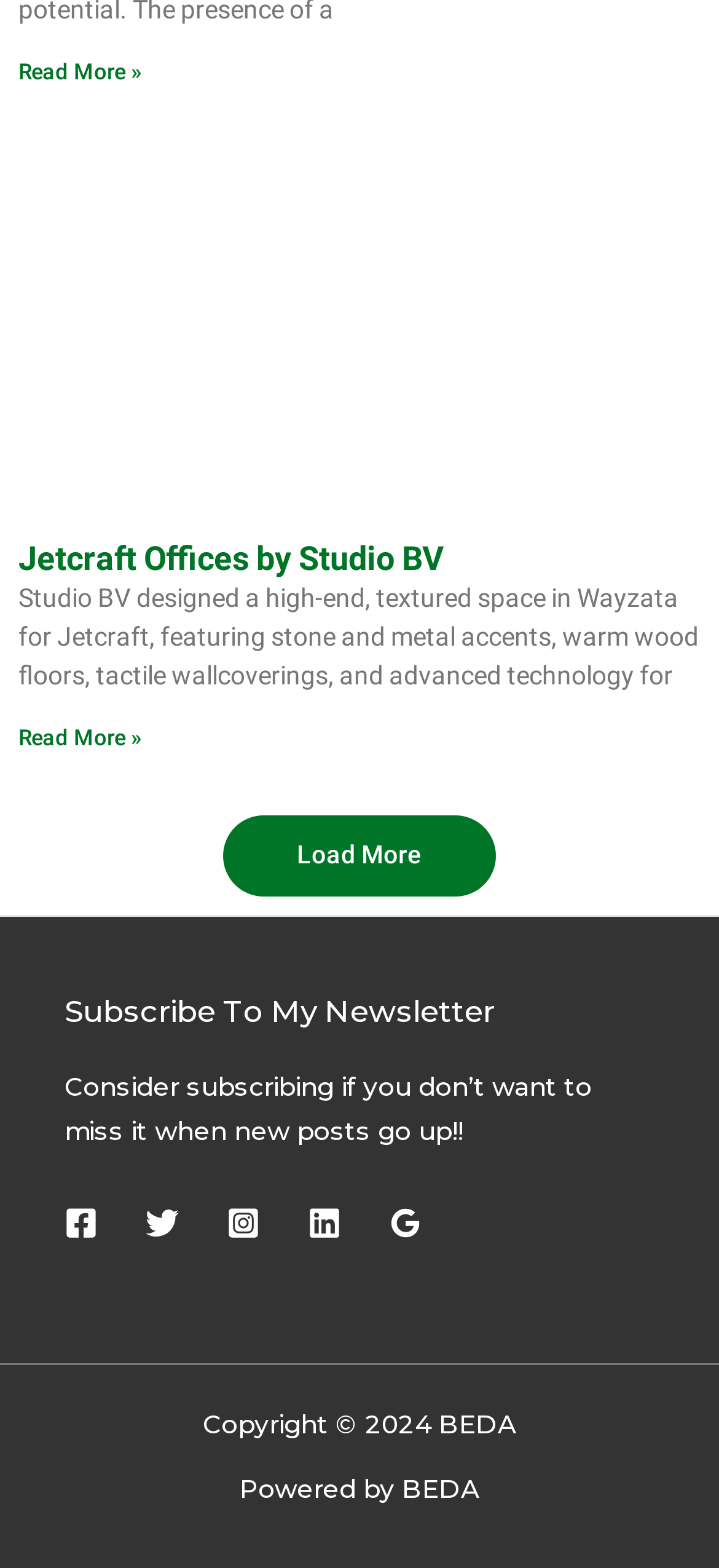What is the name of the office design project?
Give a single word or phrase answer based on the content of the image.

Jetcraft Offices